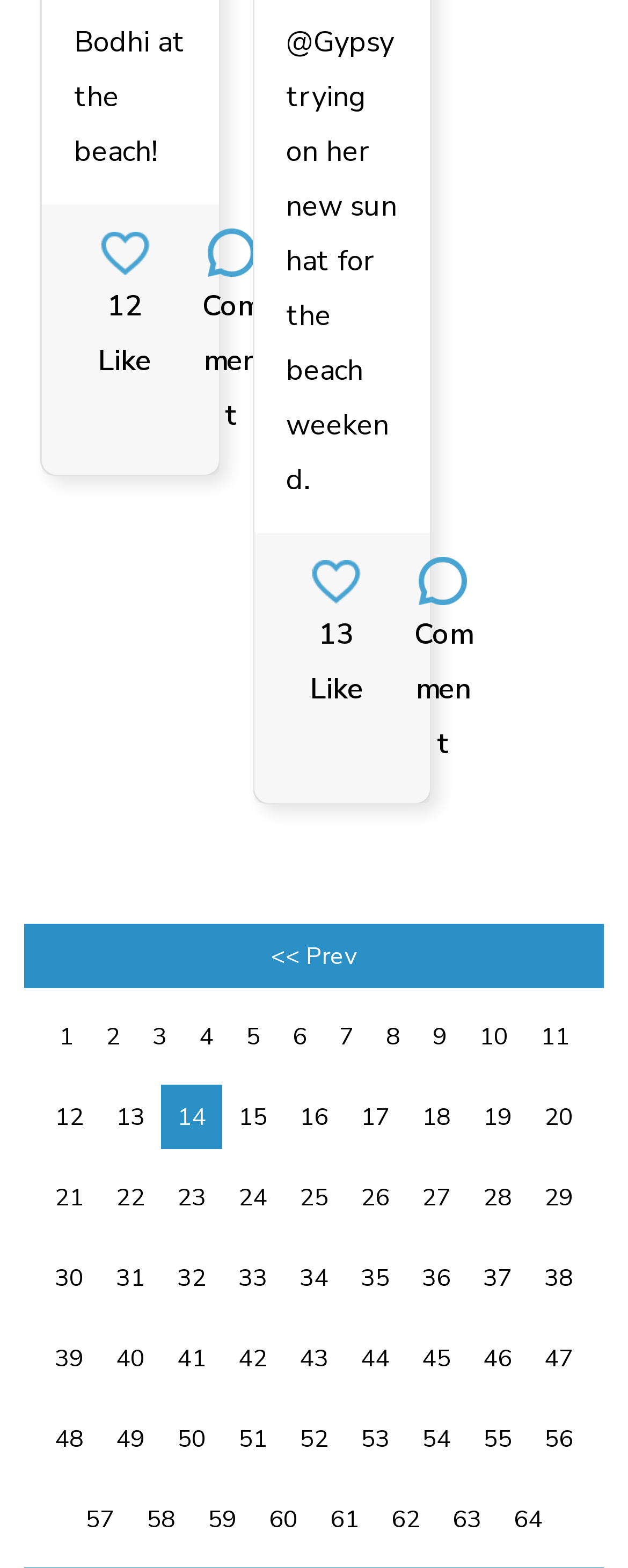How many posts are displayed on this page?
We need a detailed and meticulous answer to the question.

I counted the number of posts on the page by looking at the static text elements that contain the post content. There are two posts, one with the text 'Bodhi at the beach!' and another with the text '@Gypsy trying on her new sun hat for the beach weekend.'